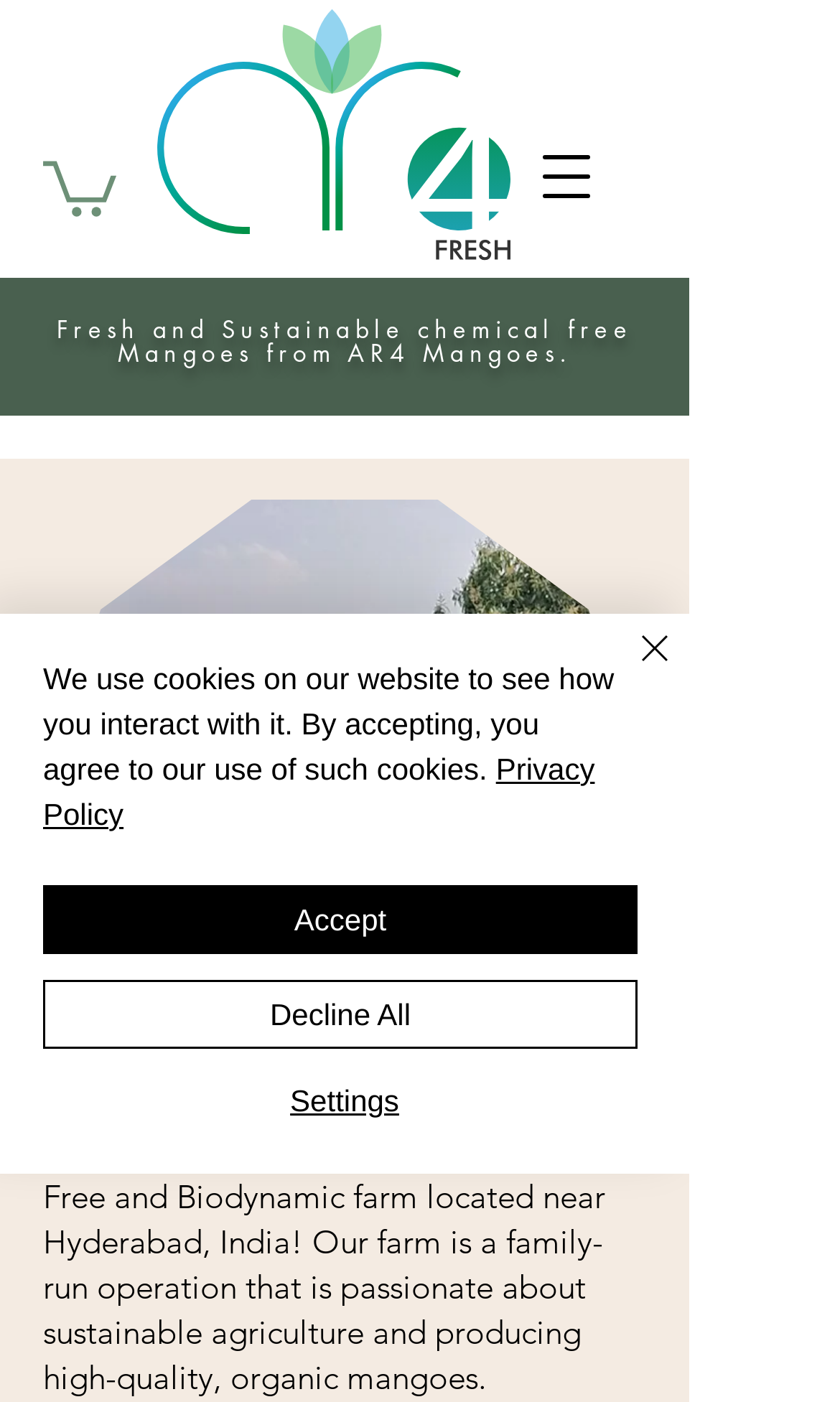What is the file name of the image on the webpage?
Using the image as a reference, give an elaborate response to the question.

The file name of the image on the webpage can be determined by reading the image element's OCR text, which is 'IMG_20190216_164726.jpg'.